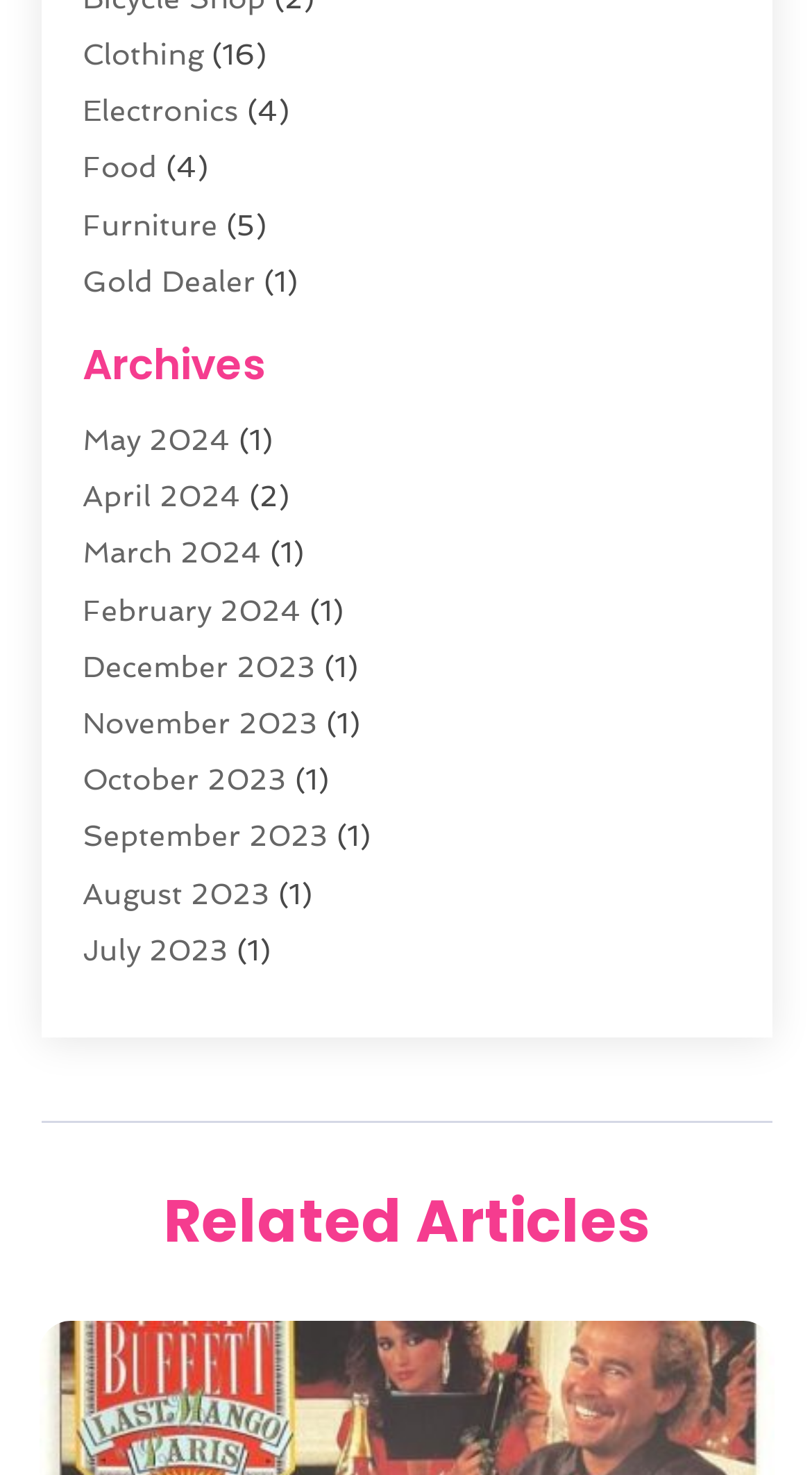Calculate the bounding box coordinates for the UI element based on the following description: "Home & Garden". Ensure the coordinates are four float numbers between 0 and 1, i.e., [left, top, right, bottom].

[0.101, 0.217, 0.388, 0.24]